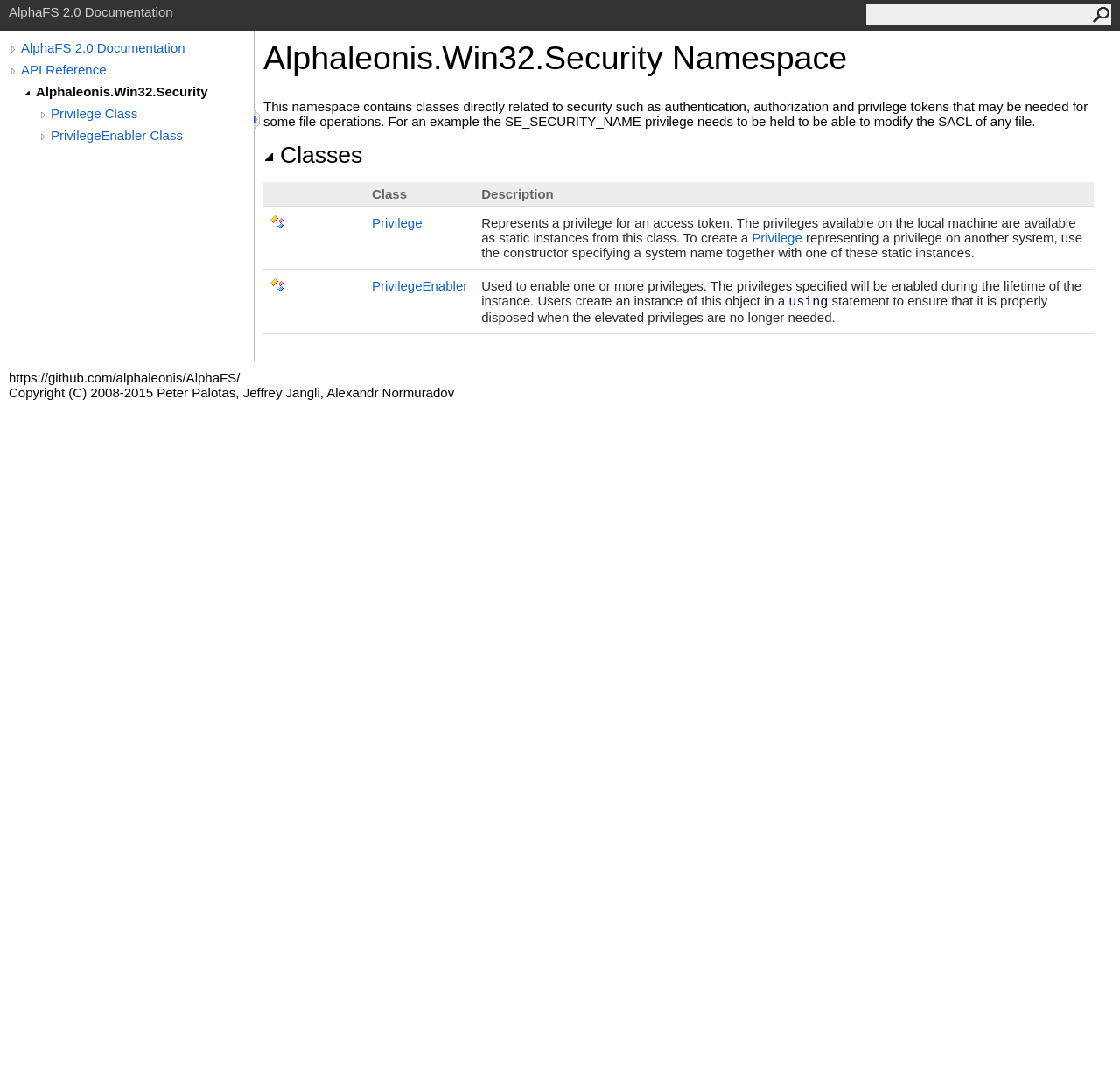Locate the bounding box coordinates of the area where you should click to accomplish the instruction: "Go to API Reference".

[0.019, 0.058, 0.227, 0.071]